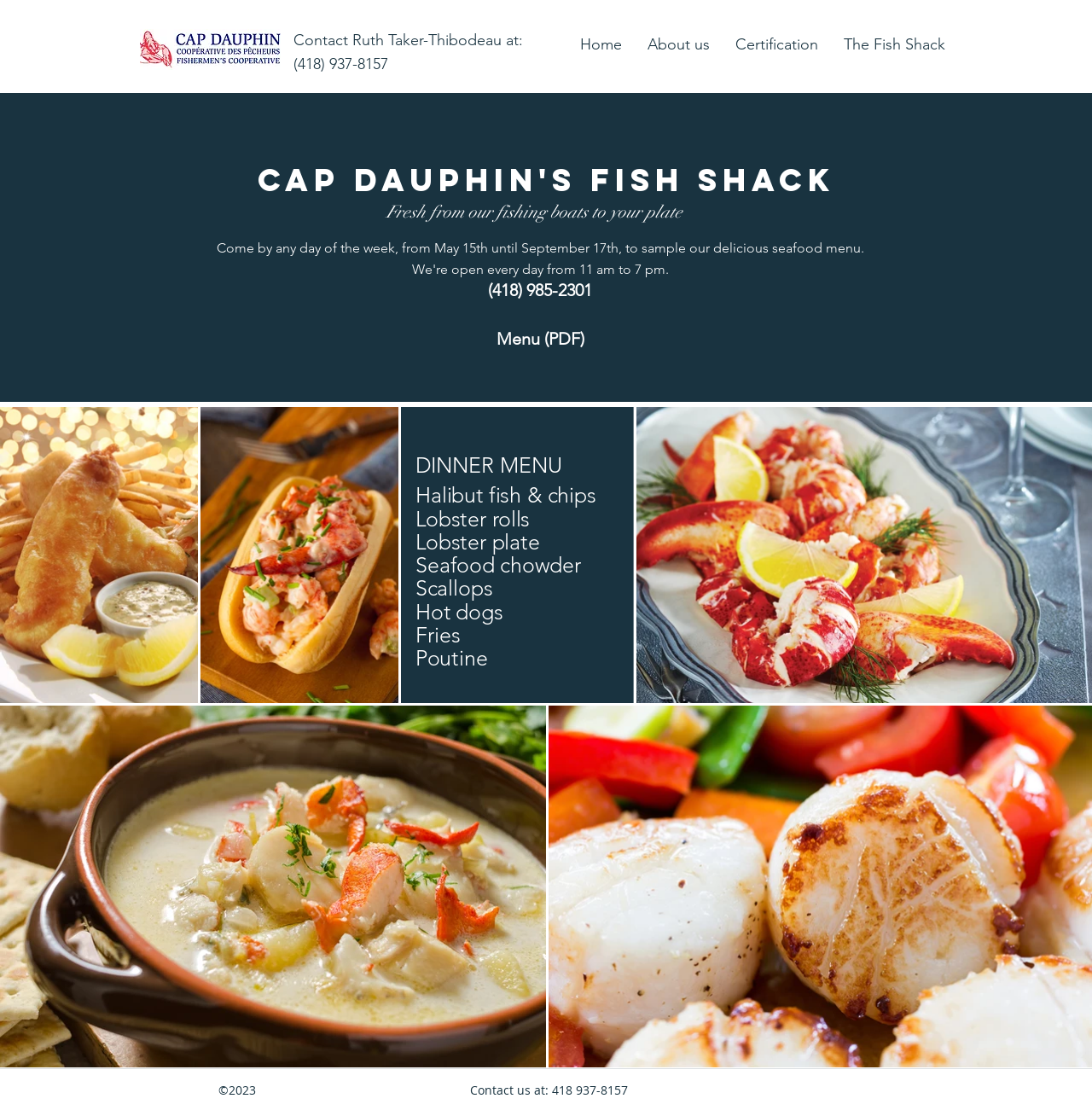Using the provided description: "The Fish Shack", find the bounding box coordinates of the corresponding UI element. The output should be four float numbers between 0 and 1, in the format [left, top, right, bottom].

[0.761, 0.028, 0.877, 0.051]